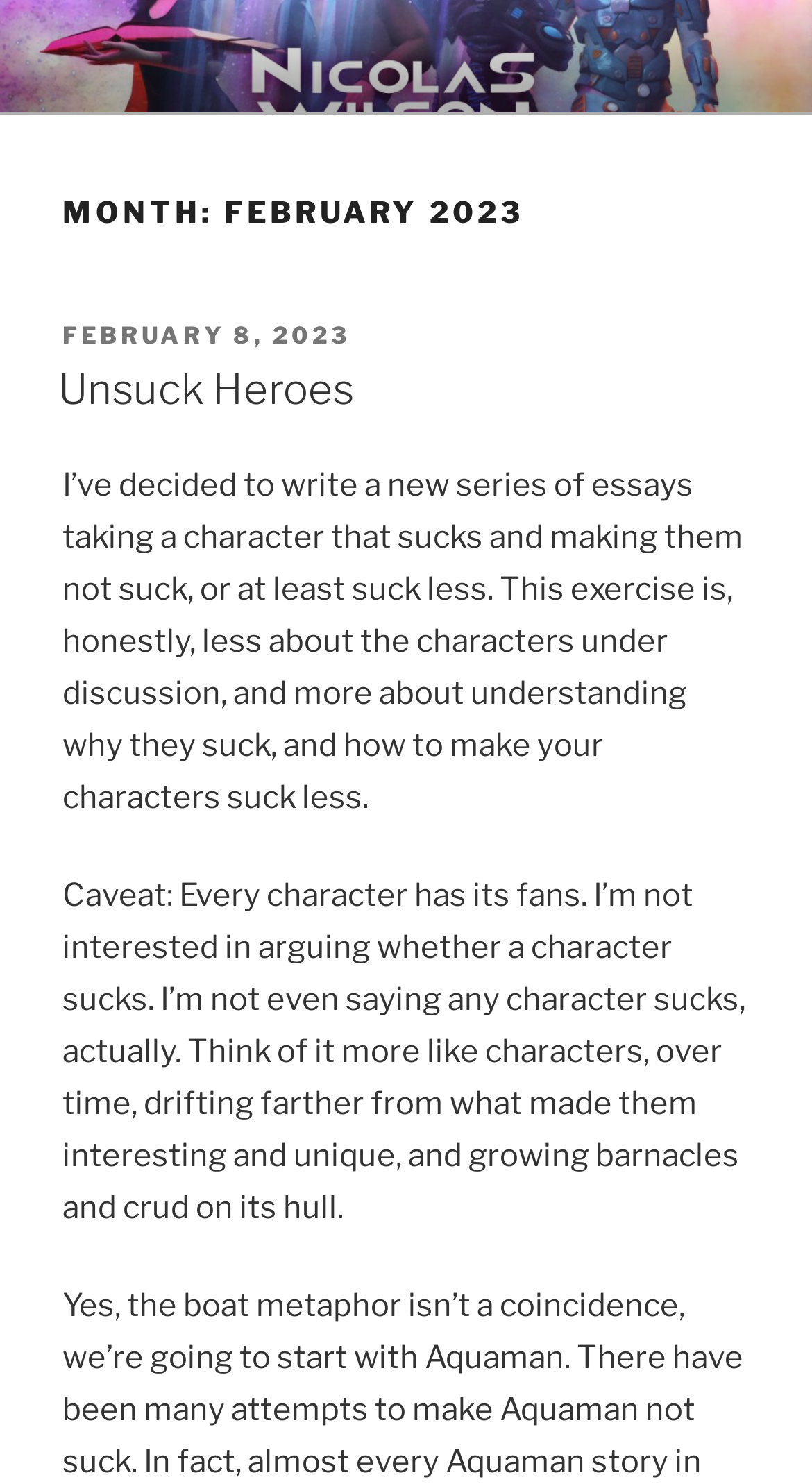Please give a concise answer to this question using a single word or phrase: 
What is the title of the latest article?

Unsuck Heroes